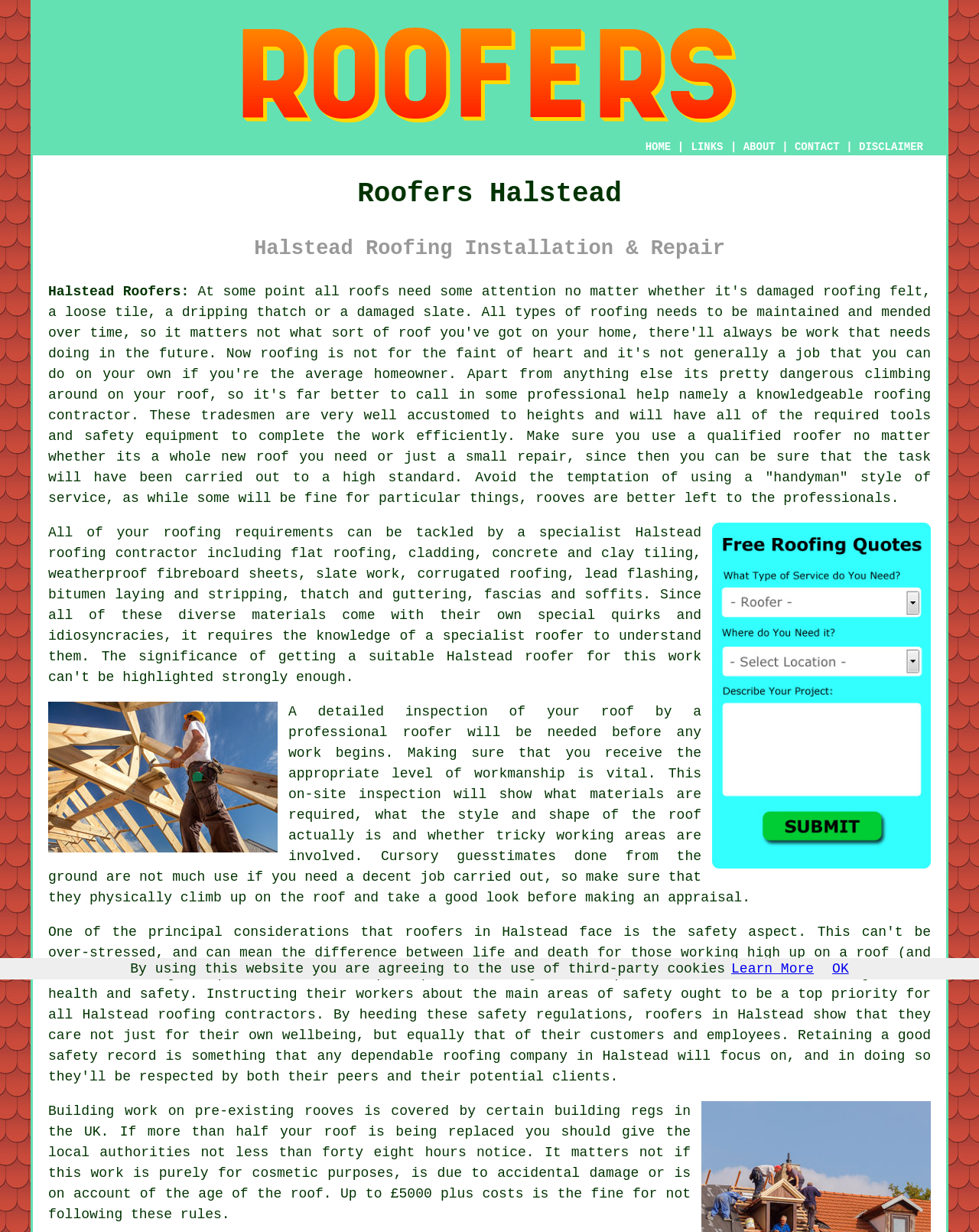Provide a one-word or one-phrase answer to the question:
What is the location of the roofing services?

Halstead, Essex, UK